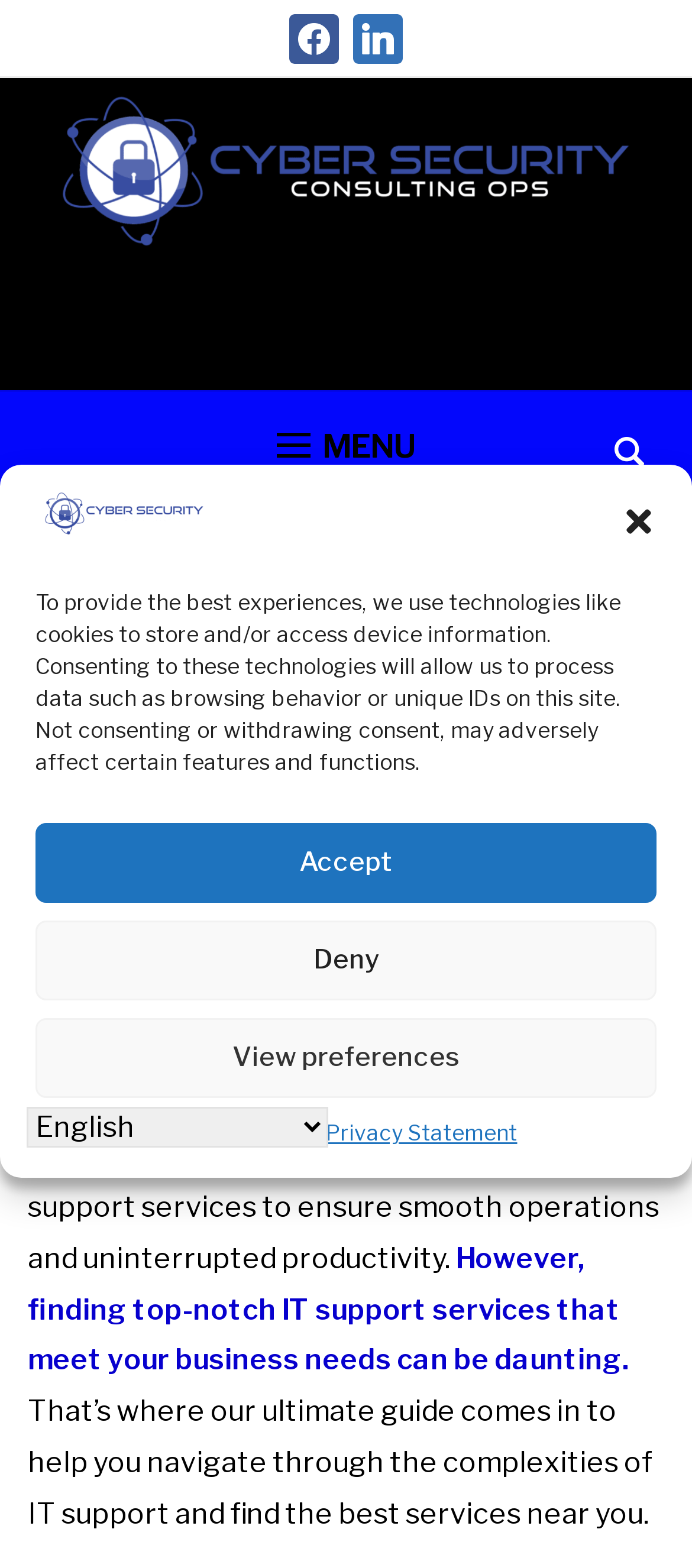What can be done with the search button?
Respond to the question with a single word or phrase according to the image.

Search